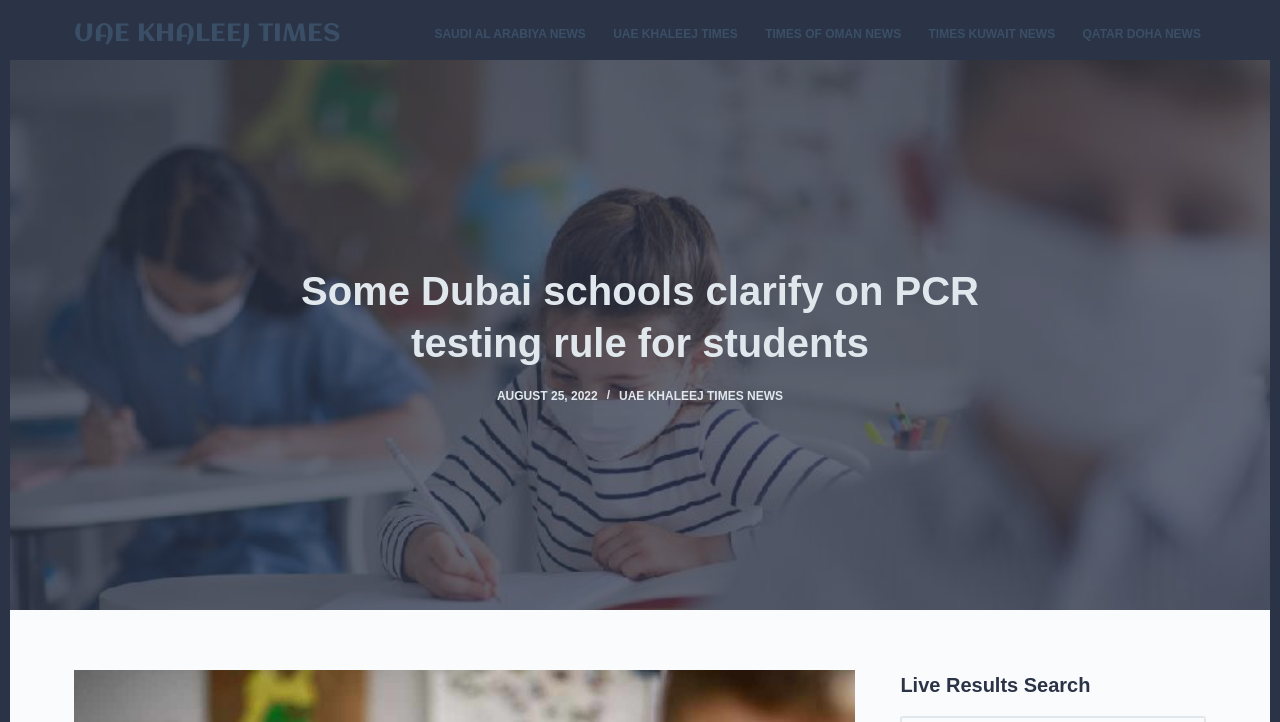Determine the bounding box coordinates of the region I should click to achieve the following instruction: "Read the article 'Some Dubai schools clarify on PCR testing rule for students'". Ensure the bounding box coordinates are four float numbers between 0 and 1, i.e., [left, top, right, bottom].

[0.207, 0.367, 0.793, 0.511]